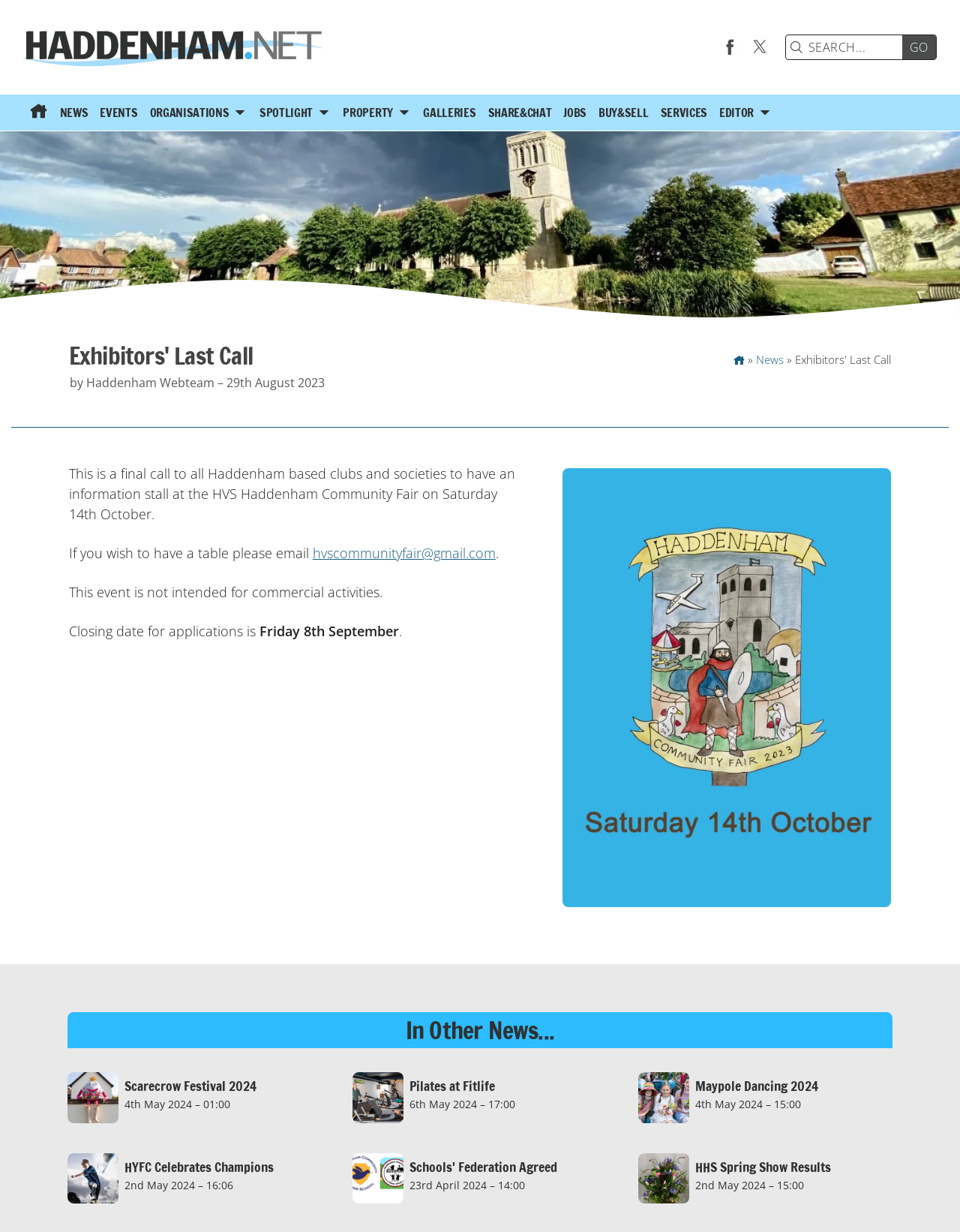Answer the following inquiry with a single word or phrase:
What is the event mentioned in the webpage?

HVS Haddenham Community Fair